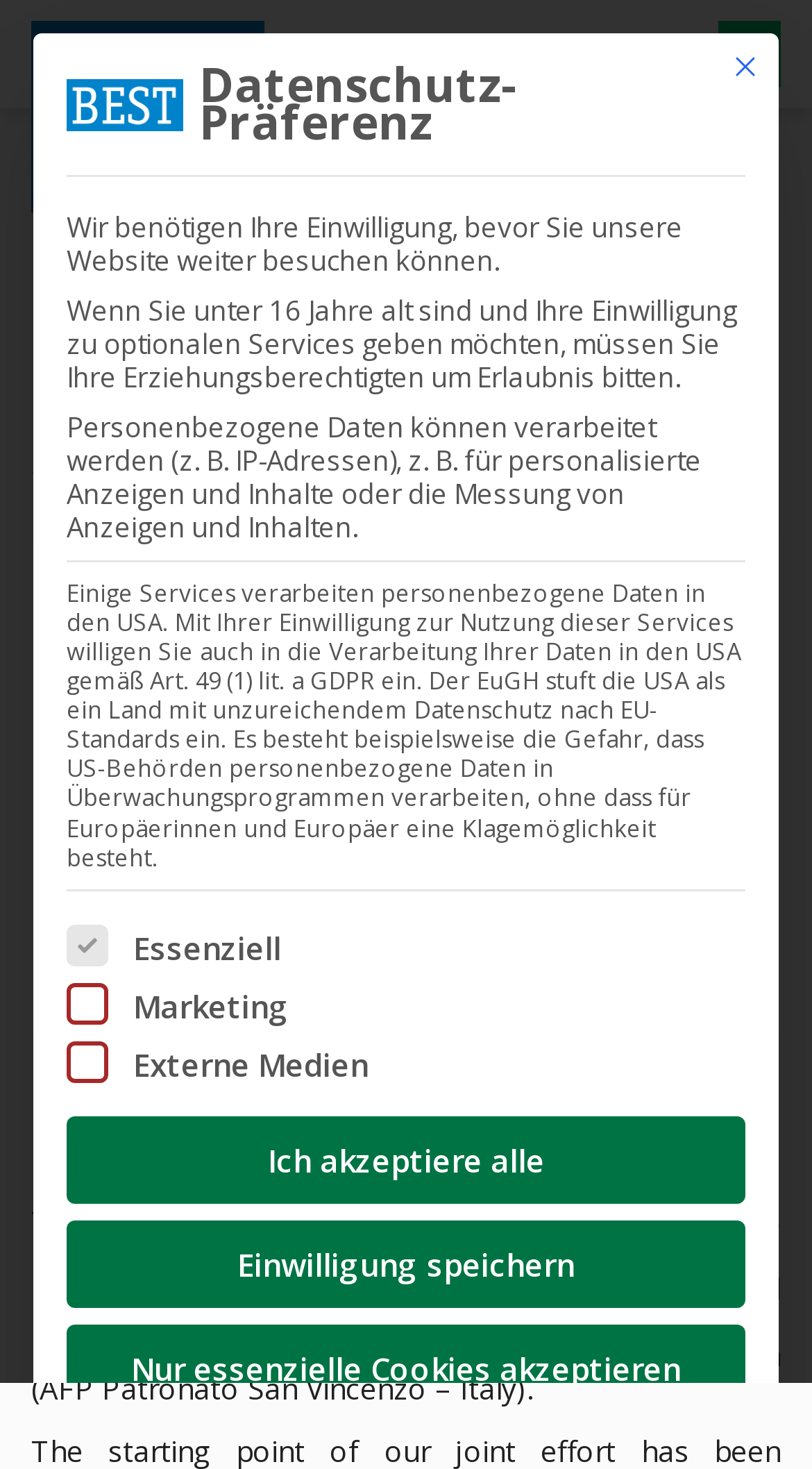How many languages can the website be displayed in?
Using the details from the image, give an elaborate explanation to answer the question.

The website can be displayed in 2 languages, which are German (DE) and English (EN), as indicated by the language selection links at the top of the page.